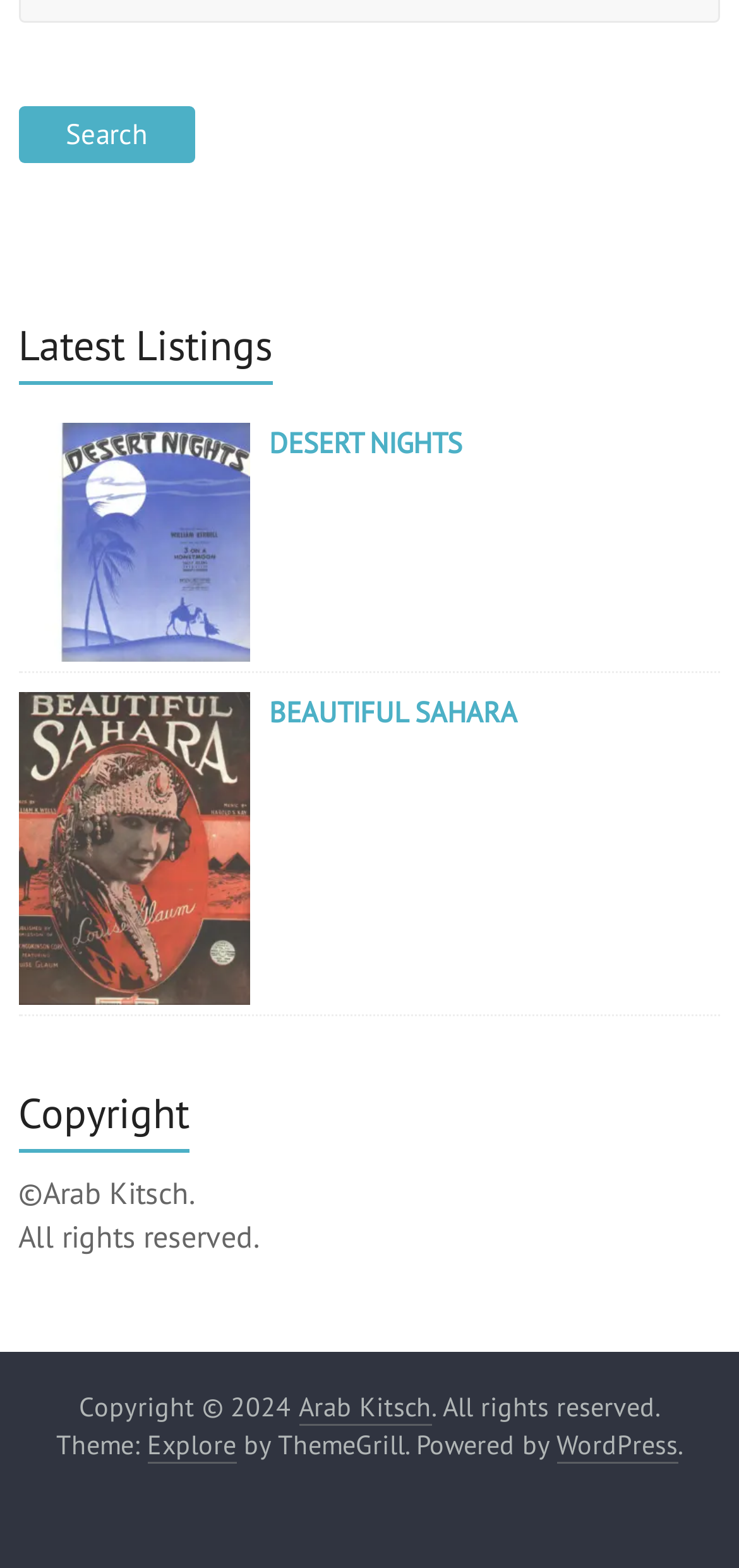Provide a brief response to the question below using one word or phrase:
How many listings are displayed on this page?

2